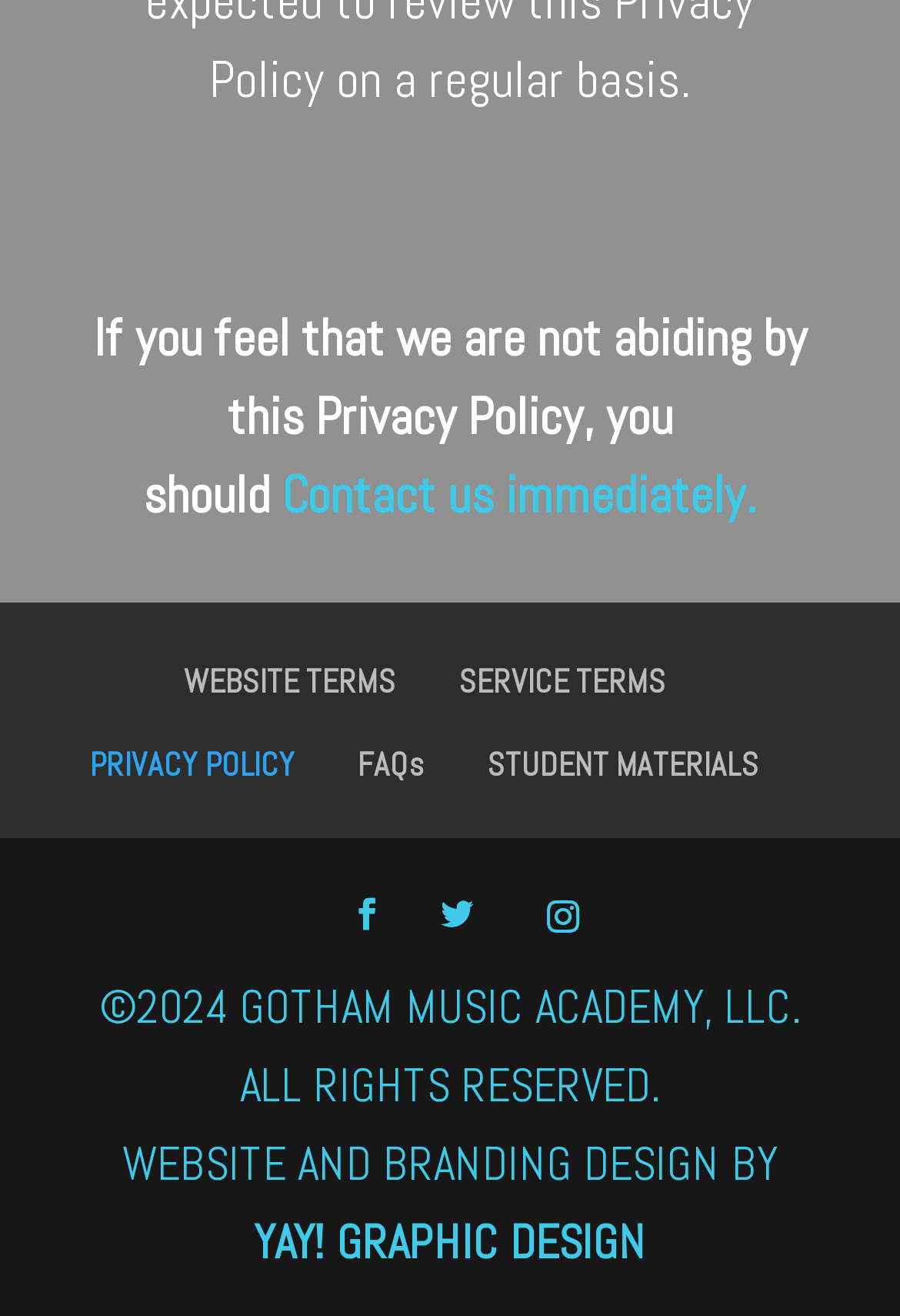Find the bounding box coordinates of the clickable element required to execute the following instruction: "View website terms". Provide the coordinates as four float numbers between 0 and 1, i.e., [left, top, right, bottom].

[0.204, 0.502, 0.44, 0.533]